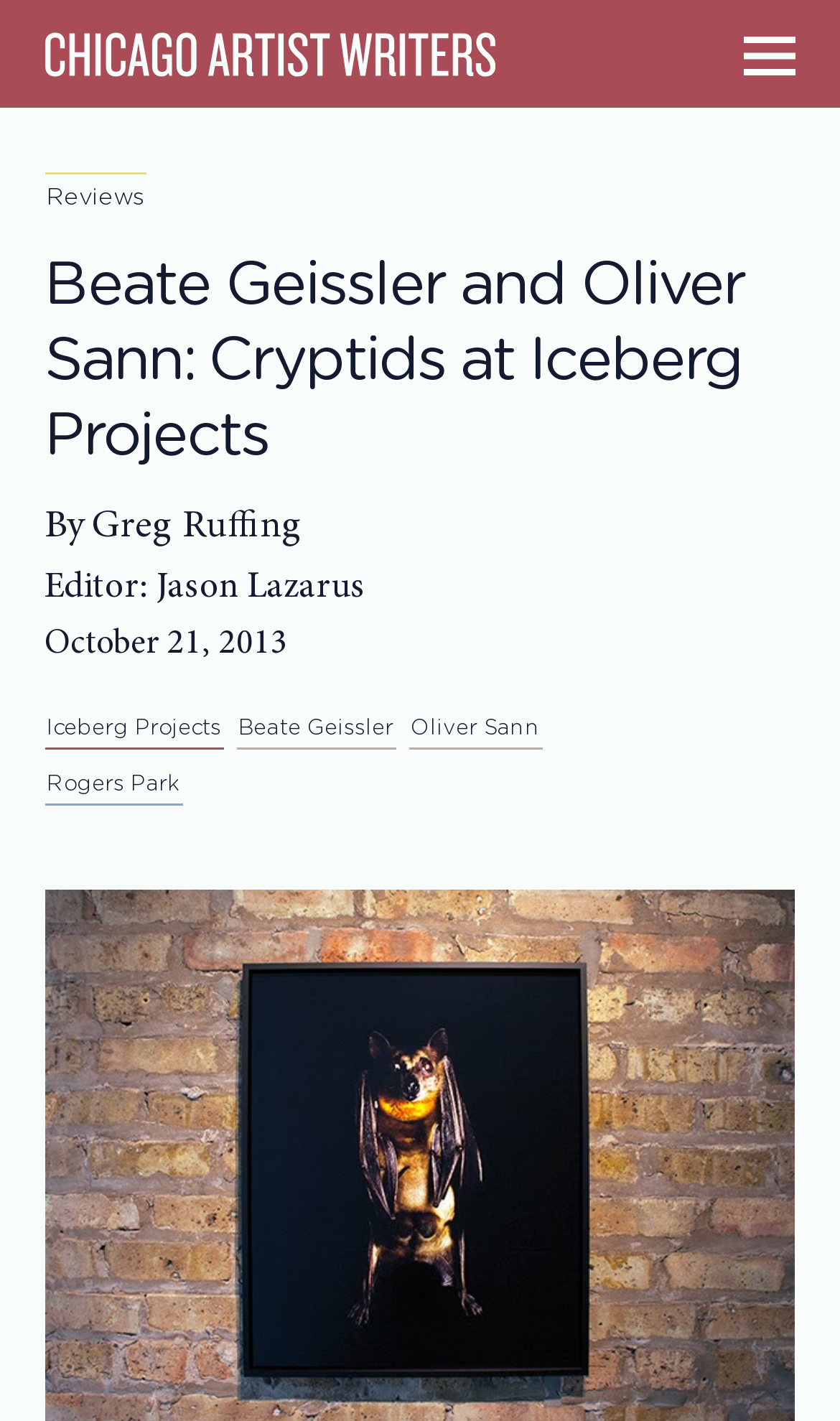Please identify the bounding box coordinates of where to click in order to follow the instruction: "Check the editor of the article".

[0.053, 0.401, 0.186, 0.427]